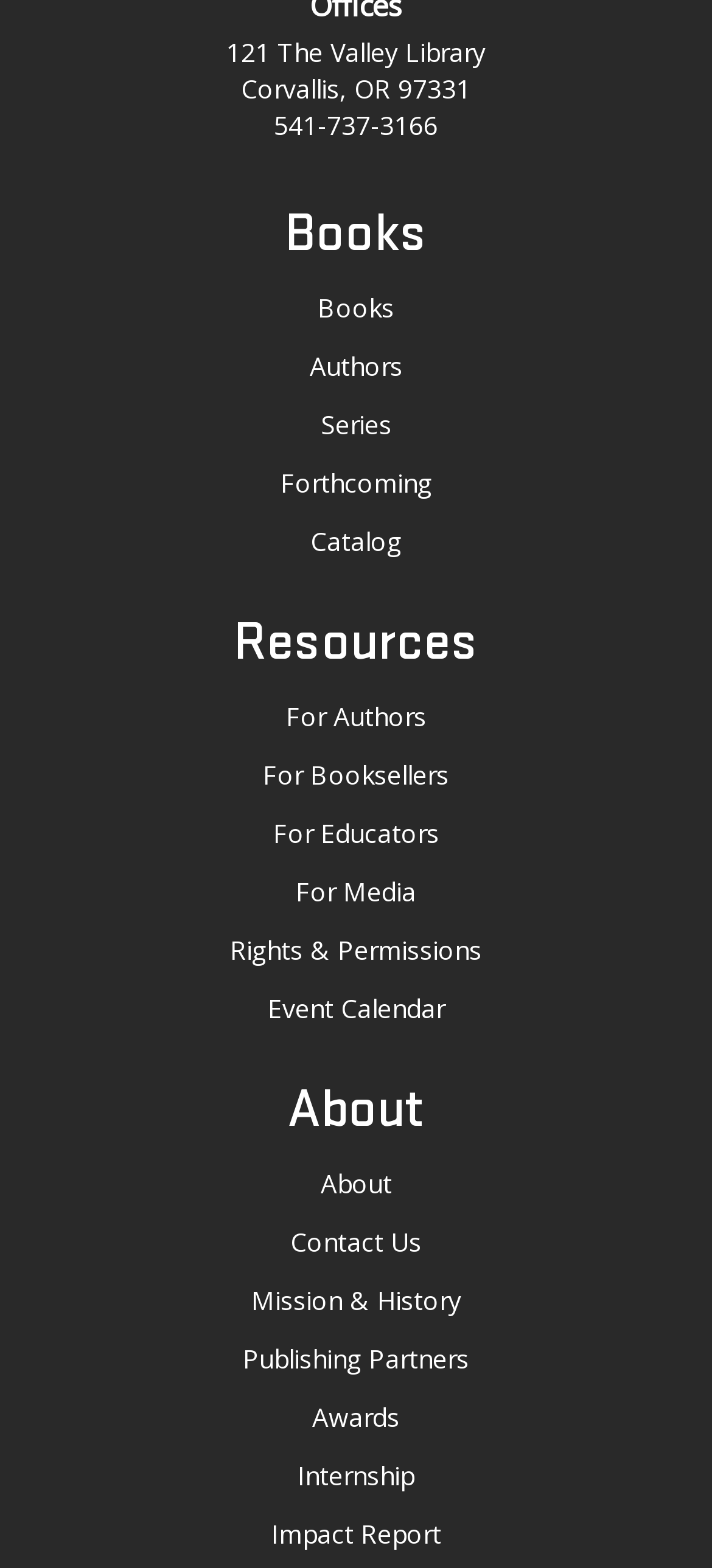Identify the bounding box coordinates for the region to click in order to carry out this instruction: "contact us". Provide the coordinates using four float numbers between 0 and 1, formatted as [left, top, right, bottom].

[0.408, 0.781, 0.592, 0.803]